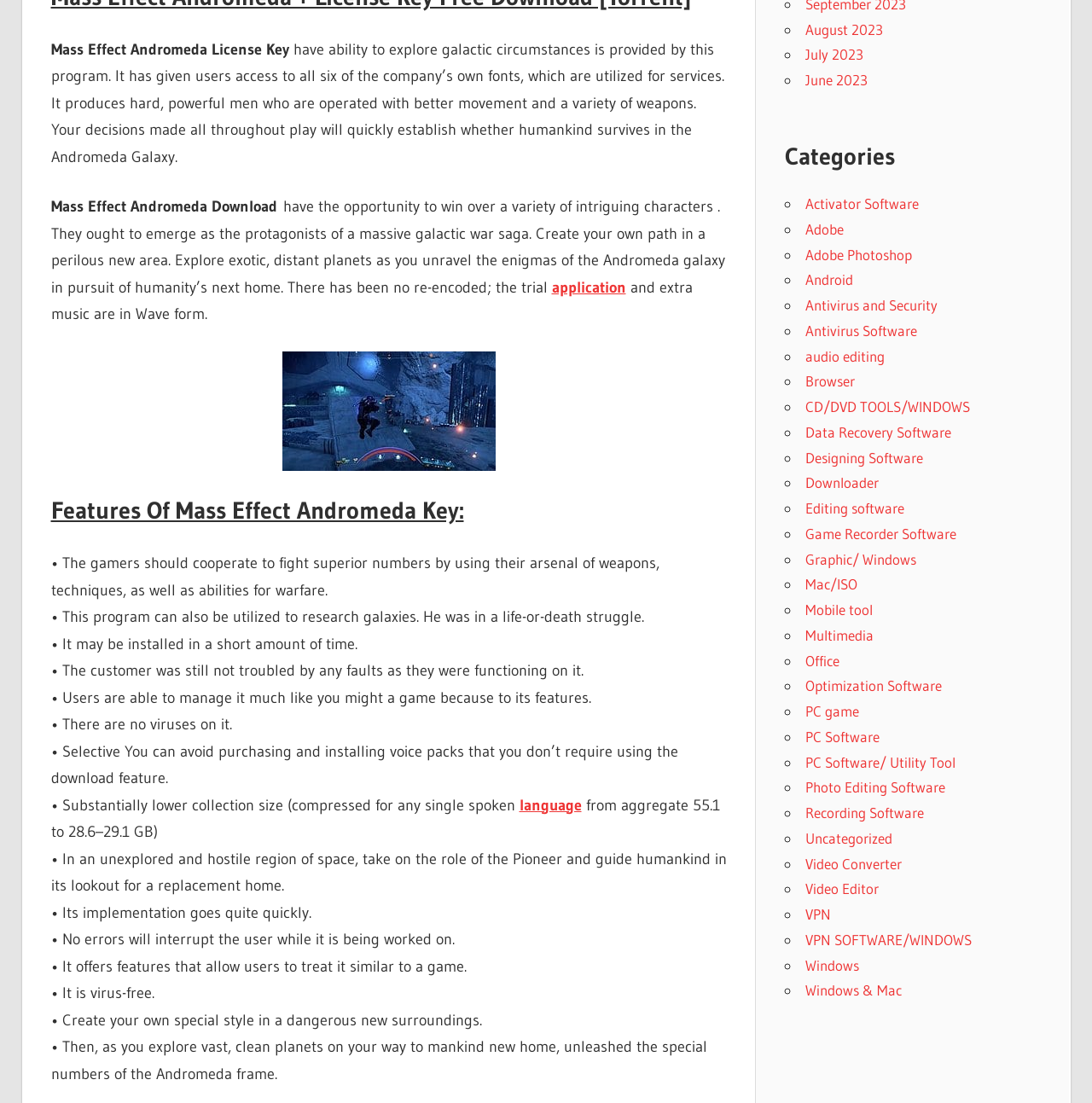Using the element description: "PC game", determine the bounding box coordinates. The coordinates should be in the format [left, top, right, bottom], with values between 0 and 1.

[0.737, 0.637, 0.787, 0.653]